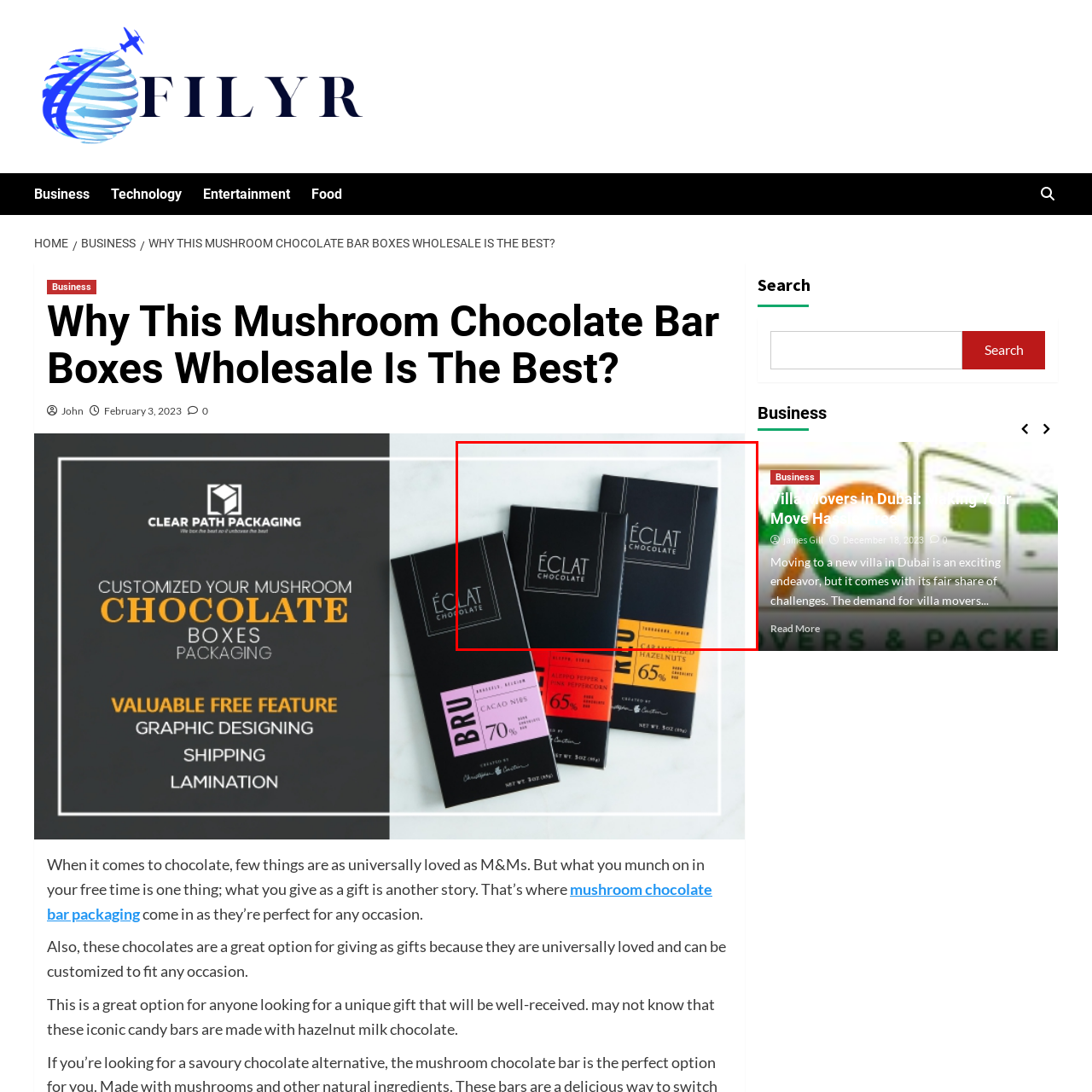What do the varying colors of the bars indicate?
Review the image area surrounded by the red bounding box and give a detailed answer to the question.

The bars are displayed with varying colors, including a striking red and a bright yellow, which indicates different flavor variations, suggesting that the chocolates come in a range of flavors.